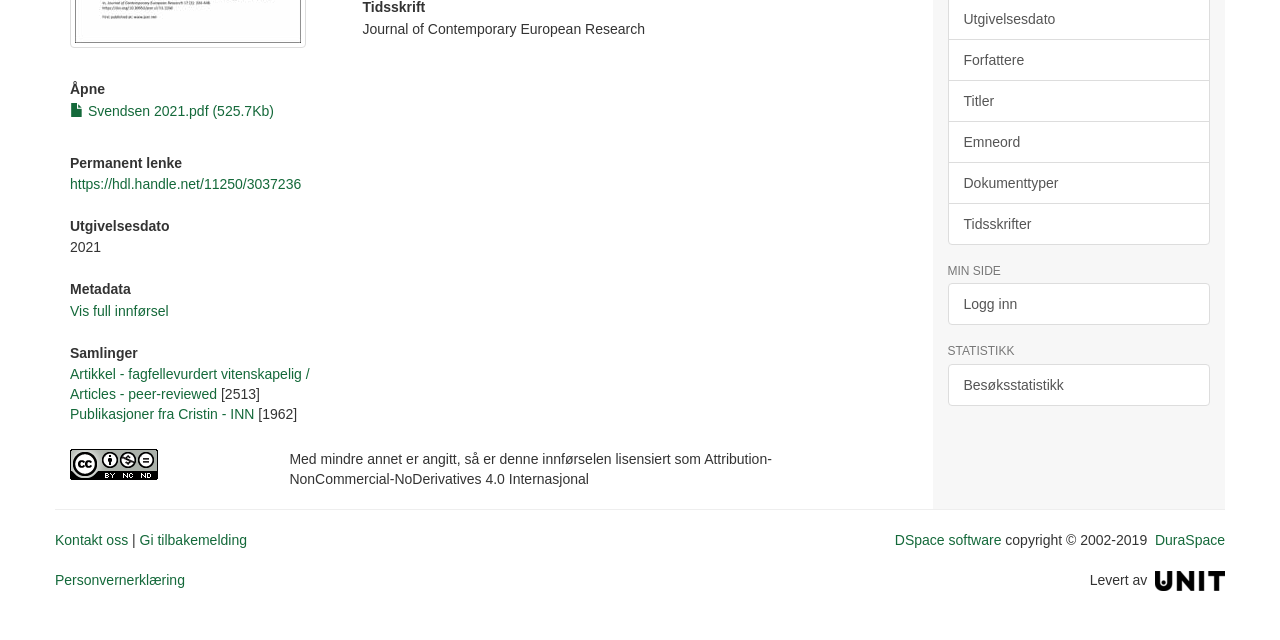Determine the bounding box coordinates for the UI element matching this description: "Kontakt oss".

[0.043, 0.831, 0.1, 0.856]